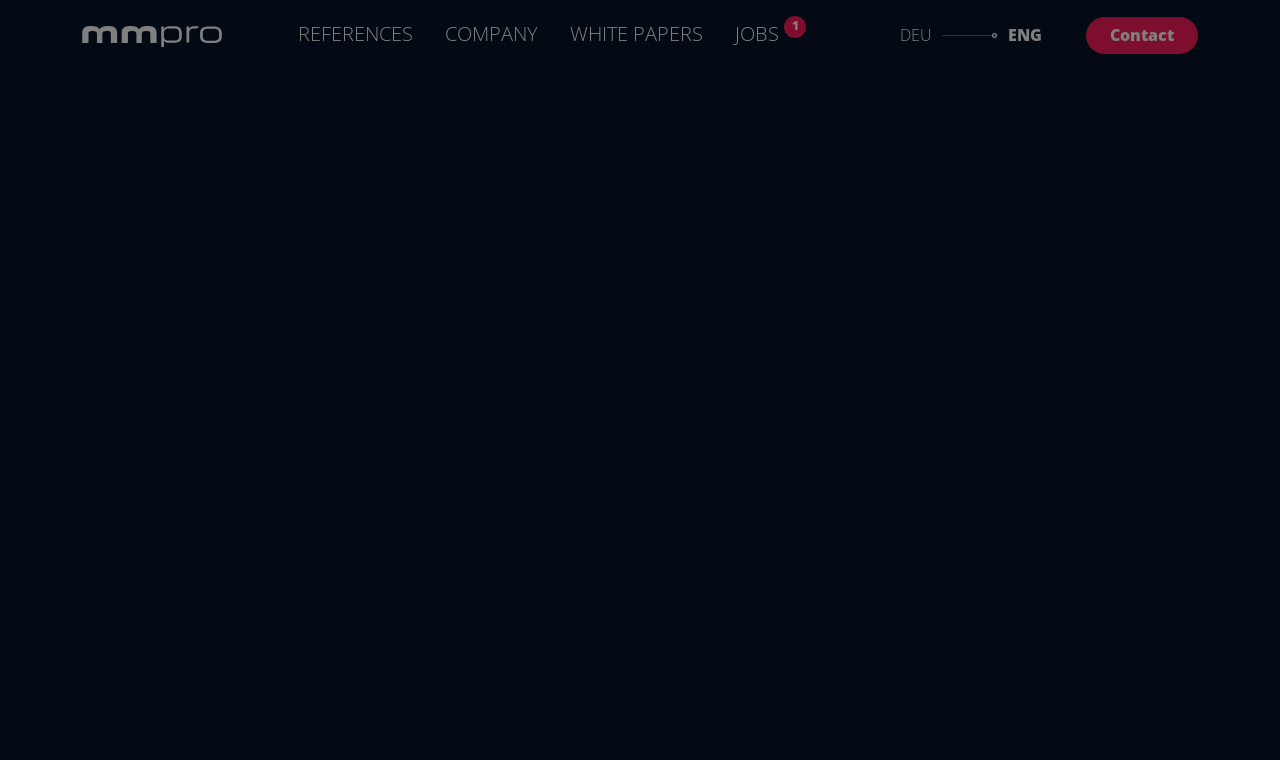What is the last main navigation link?
Please ensure your answer is as detailed and informative as possible.

The last main navigation link on the webpage is 'JOBS', which is located at the bottom of the navigation menu.